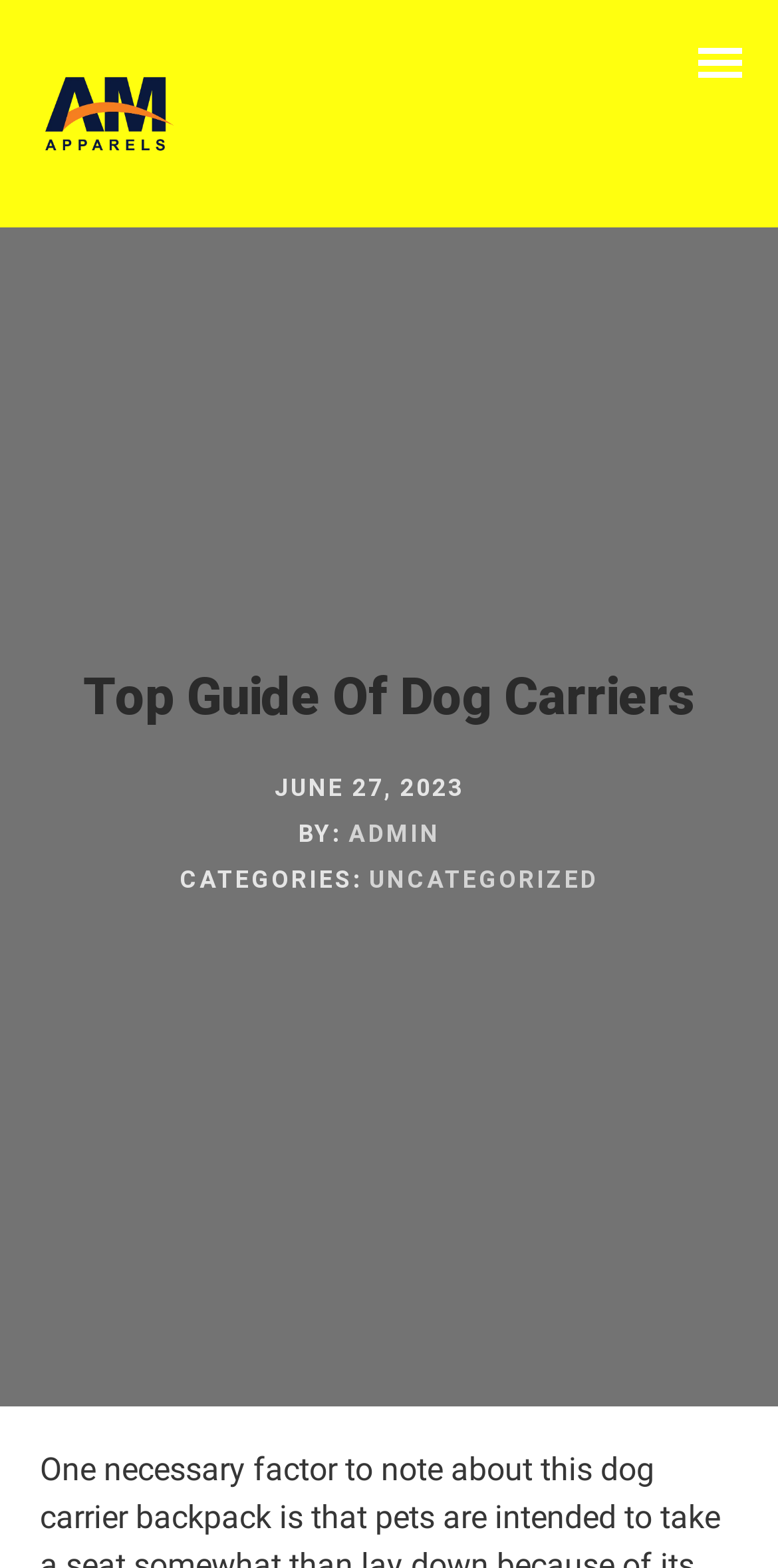Bounding box coordinates are specified in the format (top-left x, top-left y, bottom-right x, bottom-right y). All values are floating point numbers bounded between 0 and 1. Please provide the bounding box coordinate of the region this sentence describes: find fresh jobs here

None